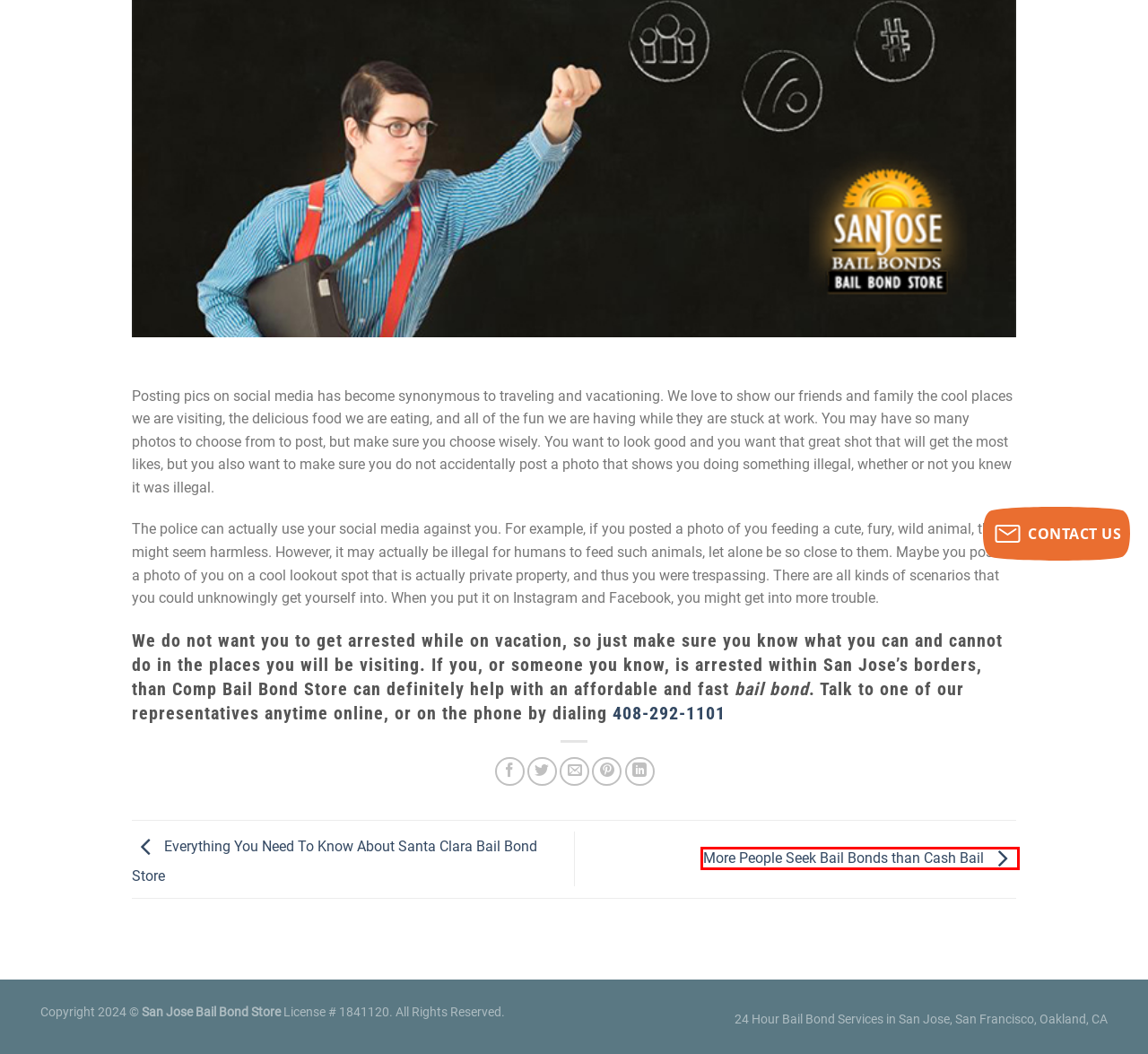You have a screenshot of a webpage with a red rectangle bounding box around an element. Identify the best matching webpage description for the new page that appears after clicking the element in the bounding box. The descriptions are:
A. San Jose Bail Bonds | FAQ | Frequently Asked Questions
B. Customer Reviews & Testimonials | San Jose Bail Bonds
C. San Jose Bail Bonds Service | Bail Bonds Services | San Jose
D. San Jose Bail Bonds| Contact San Jose Bail Bonds Service
E. San Jose Bail Bonds Blog & Latest Articles | San Jose Bail Bond Store
F. More People Seek Bail Bonds than Cash Bail | San Jose Bail Bond Store
G. San Jose Bail Bonds | Fremont & San Francisco Bail Bonds
H. Everything You Need To Know About Santa Clara Bail Bond Store | San Jose Bail Bond Store

F